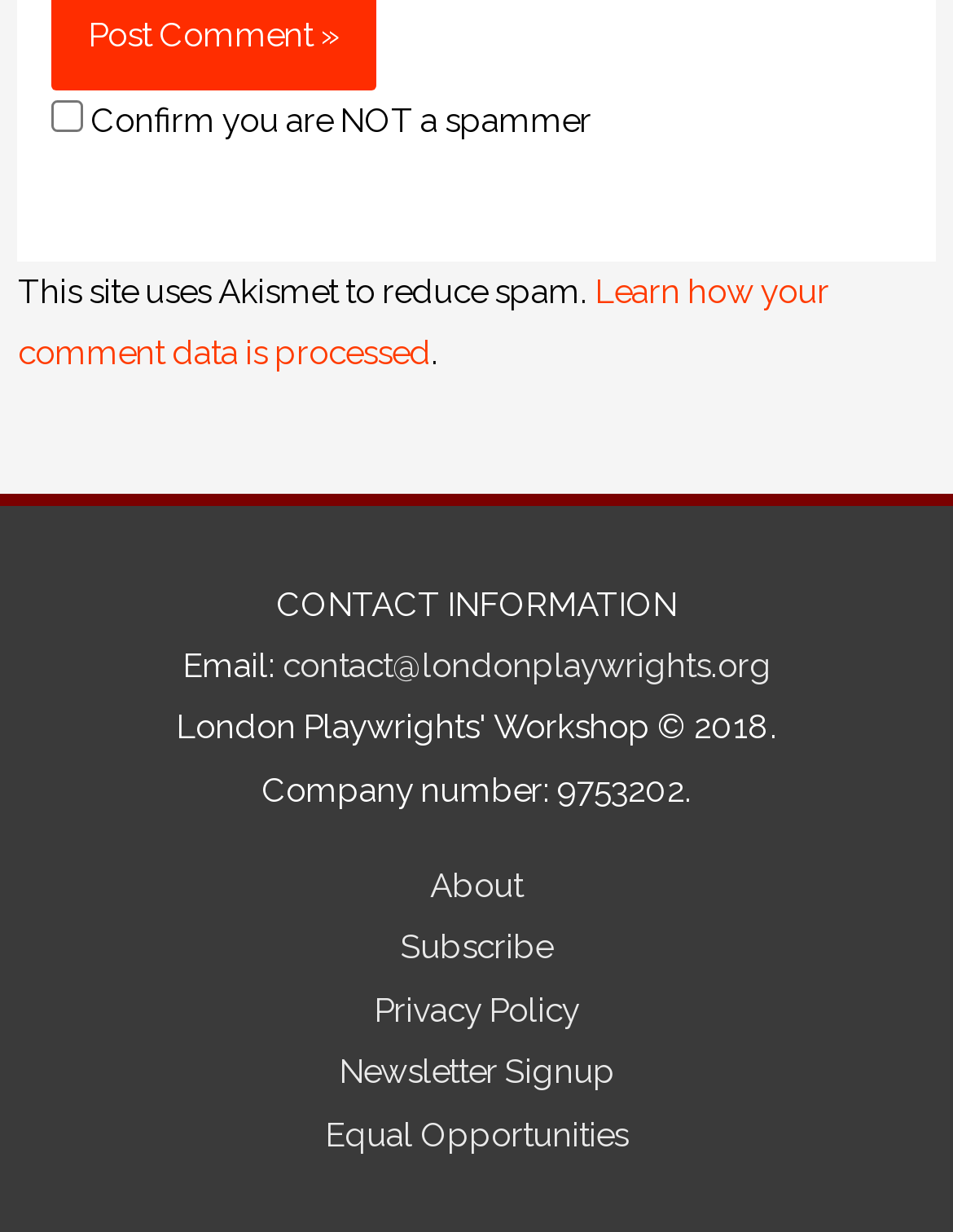Answer the question briefly using a single word or phrase: 
What are the available links in the footer?

About, Subscribe, etc.